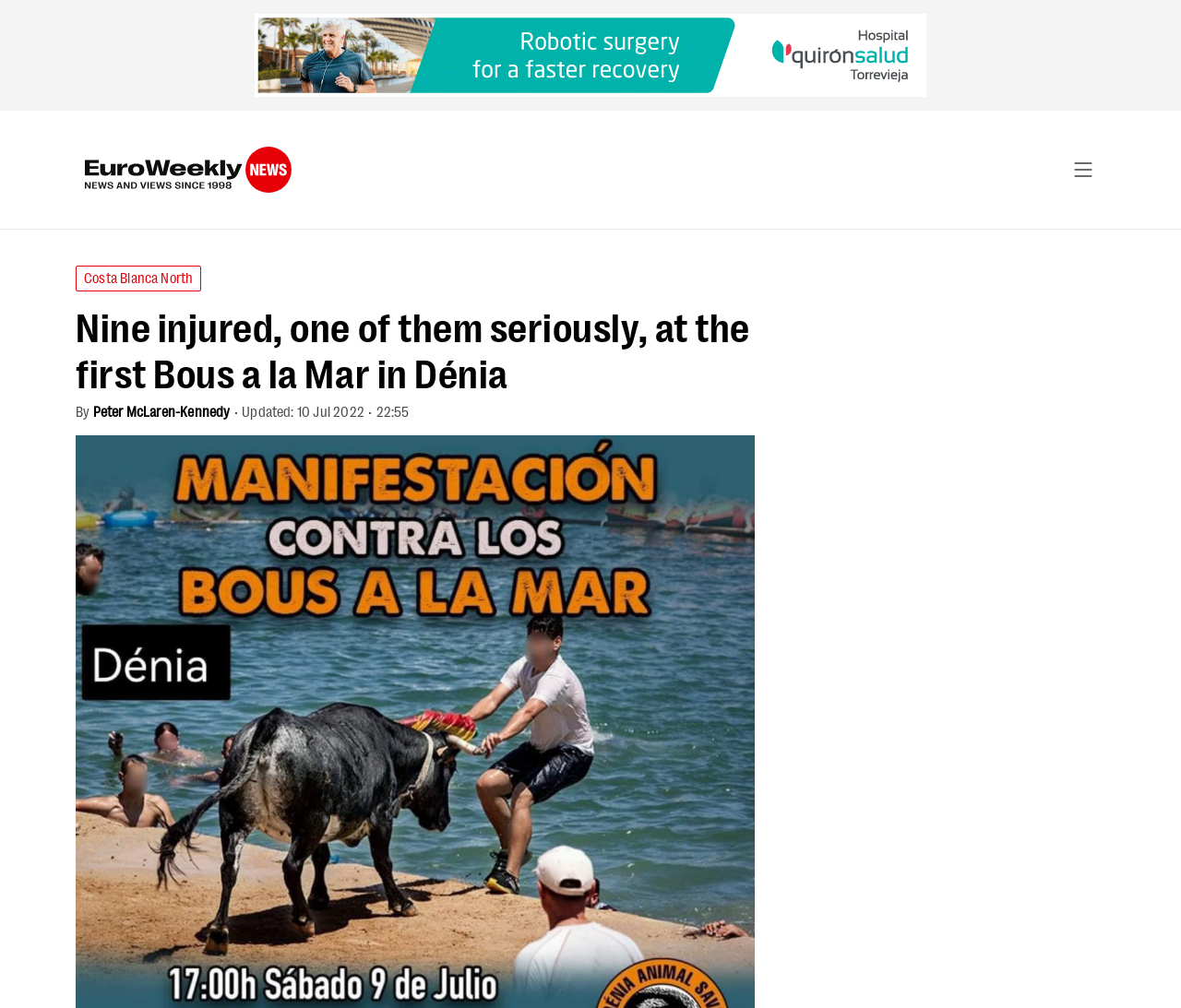Give a detailed account of the webpage, highlighting key information.

The webpage appears to be a news article from Euro Weekly News, with a focus on an event called "Bous a la Mar" in Dénia. At the top left of the page, there is a logo of Euro Weekly News, accompanied by a link to the news website. 

To the right of the logo, there is a link to "Costa Blanca North", which is likely a section or category within the news website. Below the logo, there is a heading that reads "Nine injured, one of them seriously, at the first Bous a la Mar in Dénia", which is the title of the news article. 

The article is written by Peter McLaren-Kennedy, as indicated by a link to the author's name. The article was updated on July 10, 2022, at 22:55, as shown by a static text element. There is no image directly related to the news article, but the logo of Euro Weekly News is present at the top left of the page.